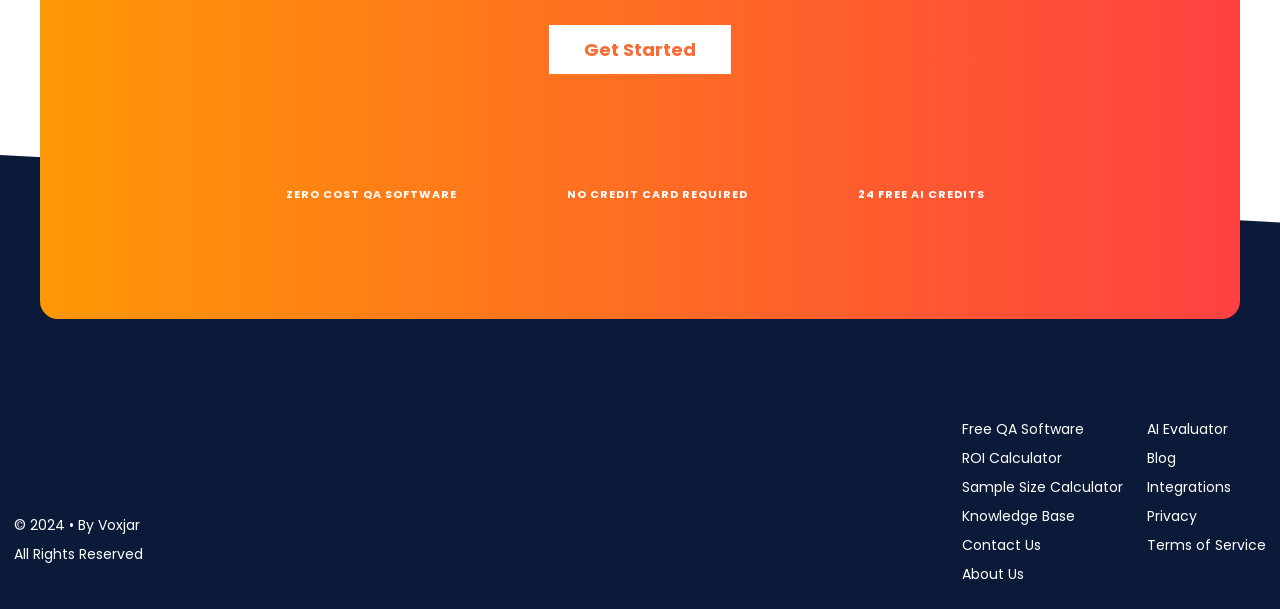Show the bounding box coordinates of the region that should be clicked to follow the instruction: "Contact Us."

[0.752, 0.872, 0.877, 0.92]